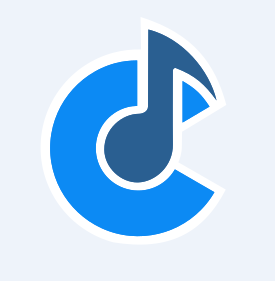Give a concise answer using one word or a phrase to the following question:
Who contributed to the app's design?

Mitchell